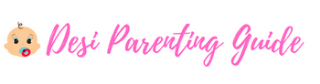Is the design vibrant?
Examine the webpage screenshot and provide an in-depth answer to the question.

The caption describes the design as 'vibrant', which implies that it is bright and full of energy, making the answer a clear 'yes'.